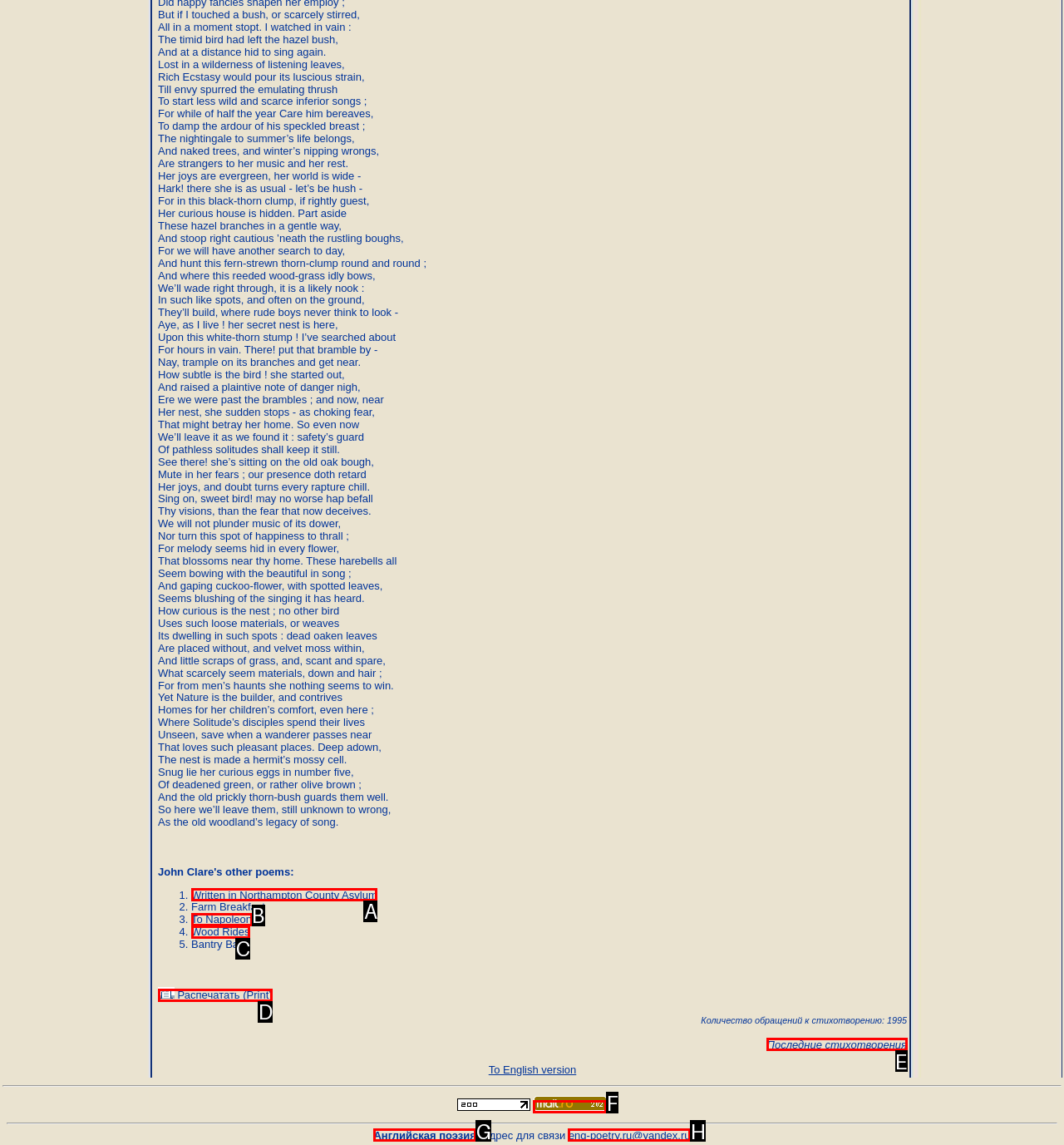Determine which HTML element fits the description: Written in Northampton County Asylum. Answer with the letter corresponding to the correct choice.

A